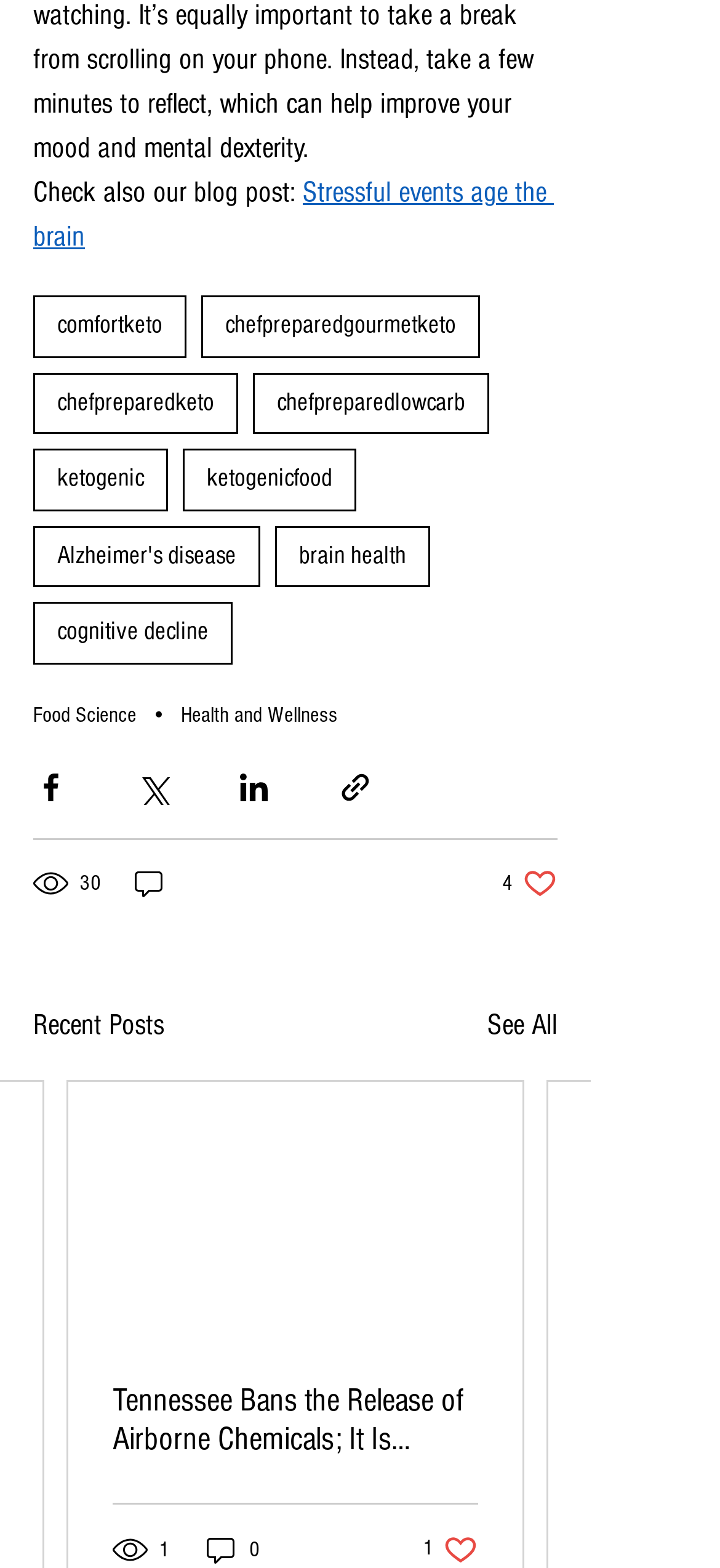Locate the bounding box coordinates of the item that should be clicked to fulfill the instruction: "Read the blog post about stressful events aging the brain".

[0.046, 0.112, 0.769, 0.161]